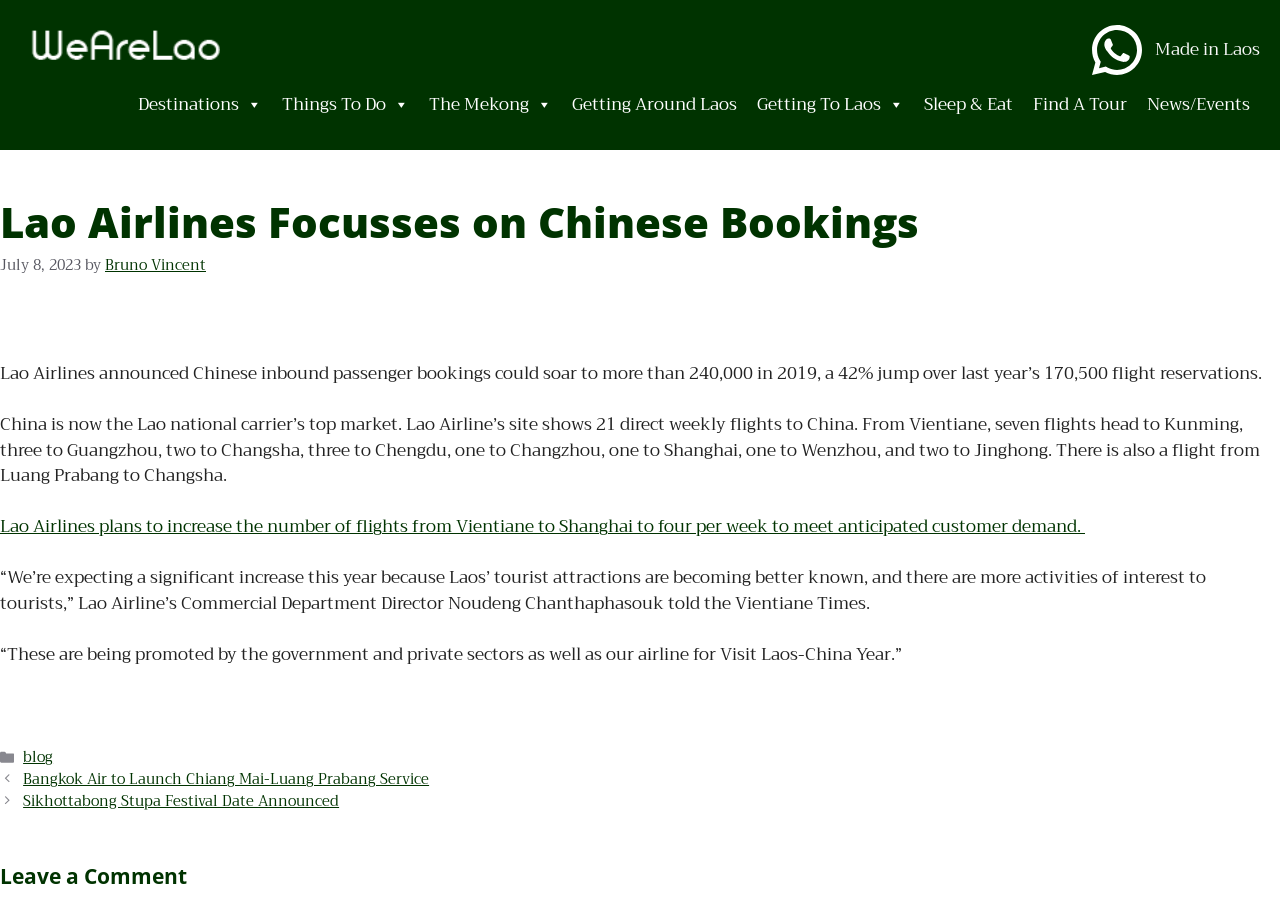Write an extensive caption that covers every aspect of the webpage.

The webpage is about Lao Airlines focusing on Chinese bookings, as indicated by the title "Lao Airlines Focusses on Chinese Bookings". At the top-left corner, there is a small figure with a linked image. 

On the top-right corner, there is an upper navigation menu with links to "WhatsApp" and "Made in Laos". Below this menu, there are several links to different destinations and activities, including "Destinations", "Things To Do", "The Mekong", "Getting Around Laos", "Getting To Laos", "Sleep & Eat", "Find A Tour", and "News/Events". 

The main content of the webpage is an article about Lao Airlines' focus on Chinese bookings. The article has a heading "Lao Airlines Focusses on Chinese Bookings" and is dated "July 8, 2023". The article discusses how Lao Airlines expects a significant increase in Chinese inbound passenger bookings, with China becoming the airline's top market. It also mentions the airline's plans to increase flights from Vientiane to Shanghai. 

Below the article, there is a footer section with links to categories, including "blog", and a navigation menu with links to recent posts, such as "Bangkok Air to Launch Chiang Mai-Luang Prabang Service" and "Sikhottabong Stupa Festival Date Announced". At the very bottom of the page, there is a heading "Leave a Comment".